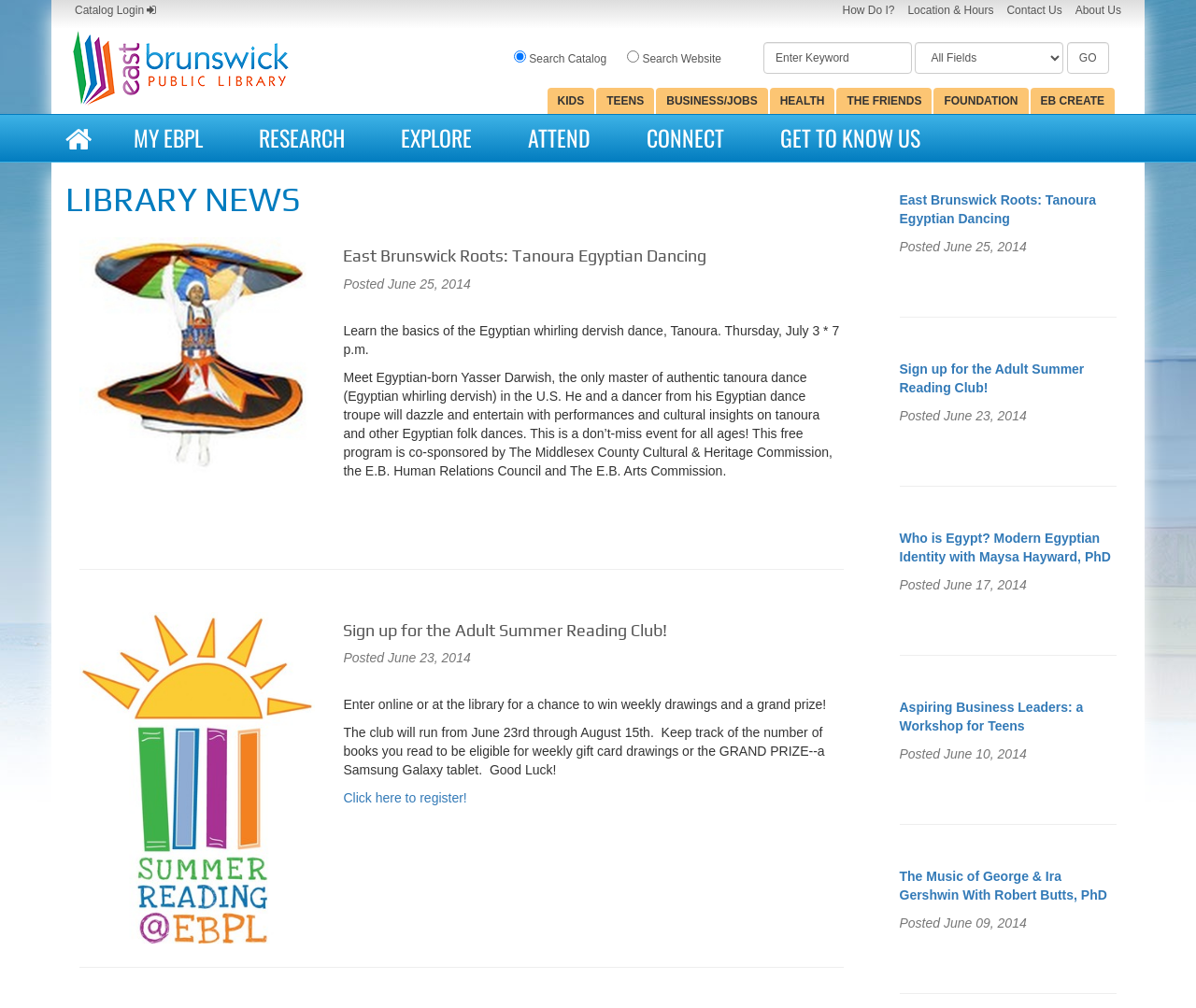Locate the bounding box coordinates of the clickable part needed for the task: "Explore the KIDS section".

[0.457, 0.087, 0.497, 0.114]